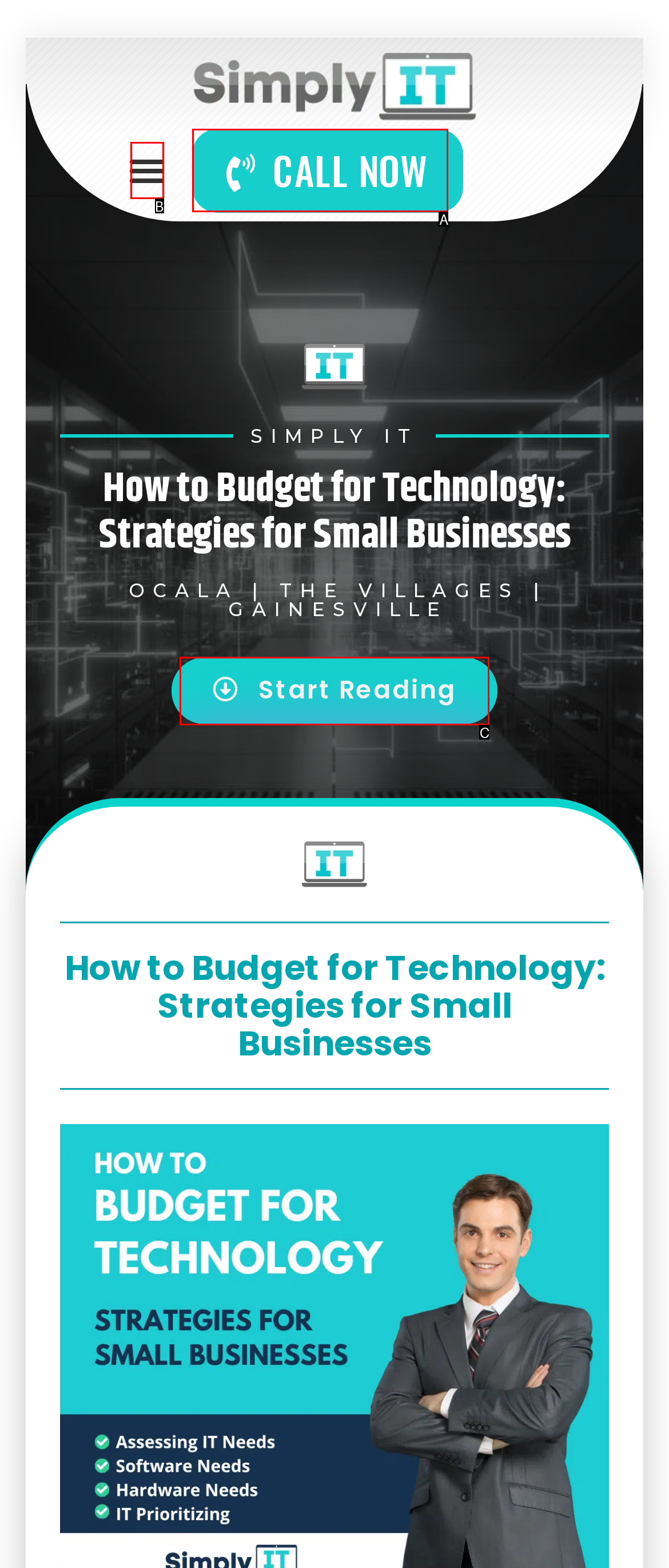Select the option that matches the description: Menu. Answer with the letter of the correct option directly.

B